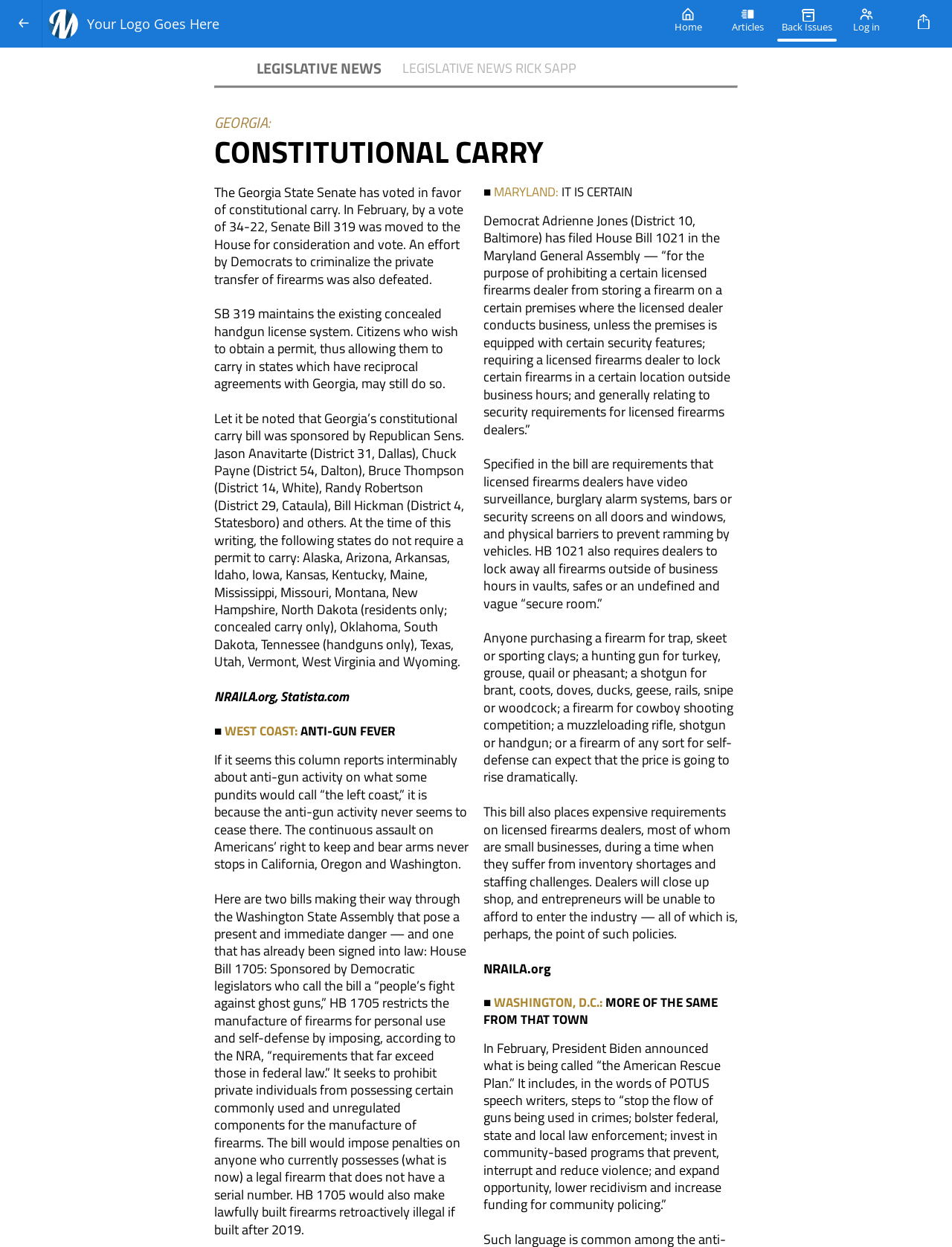Please indicate the bounding box coordinates of the element's region to be clicked to achieve the instruction: "Click the 'NRAILA.org' link". Provide the coordinates as four float numbers between 0 and 1, i.e., [left, top, right, bottom].

[0.225, 0.55, 0.289, 0.566]